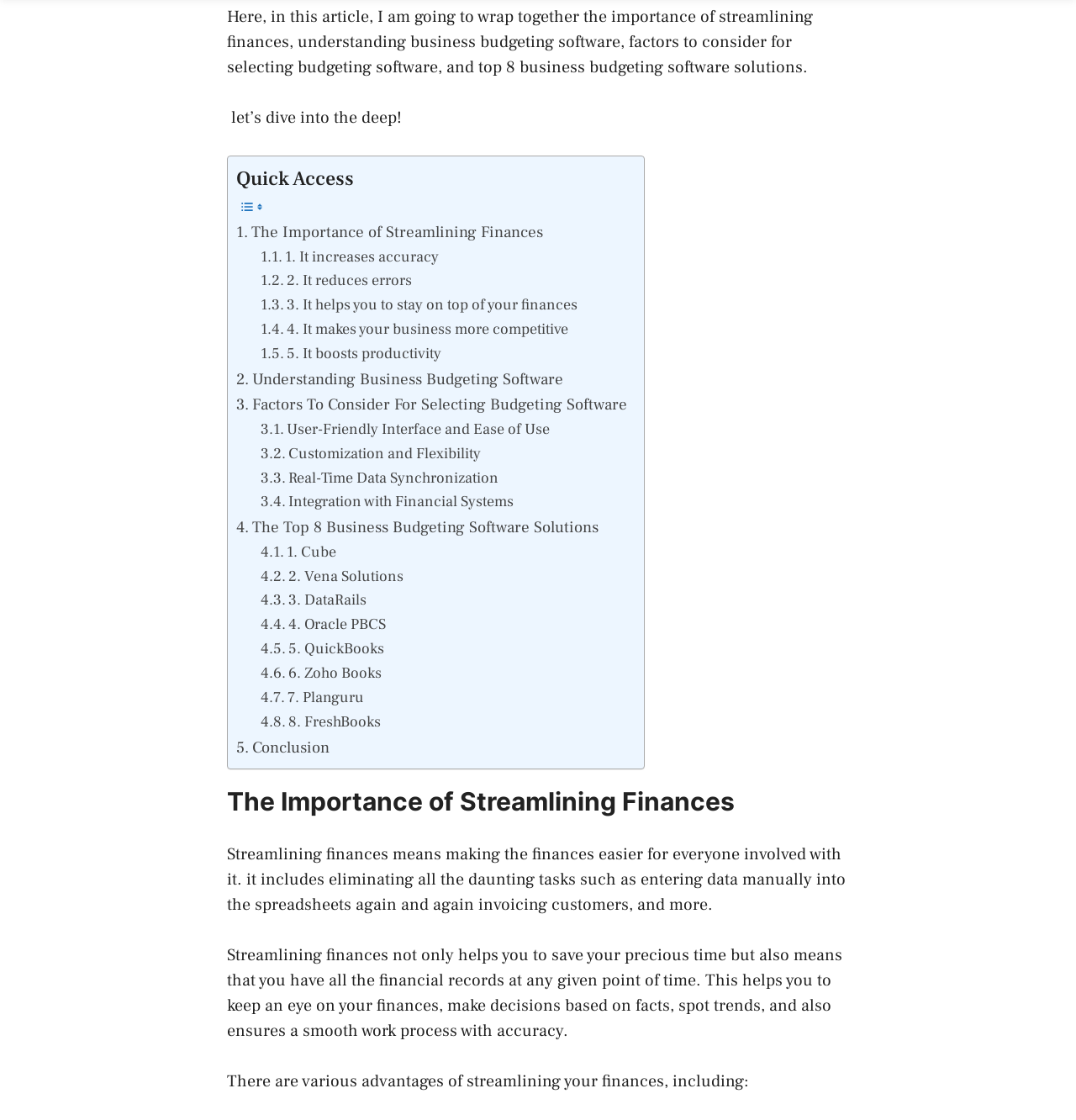Please determine the bounding box coordinates, formatted as (top-left x, top-left y, bottom-right x, bottom-right y), with all values as floating point numbers between 0 and 1. Identify the bounding box of the region described as: 4. Oracle PBCS

[0.242, 0.547, 0.359, 0.569]